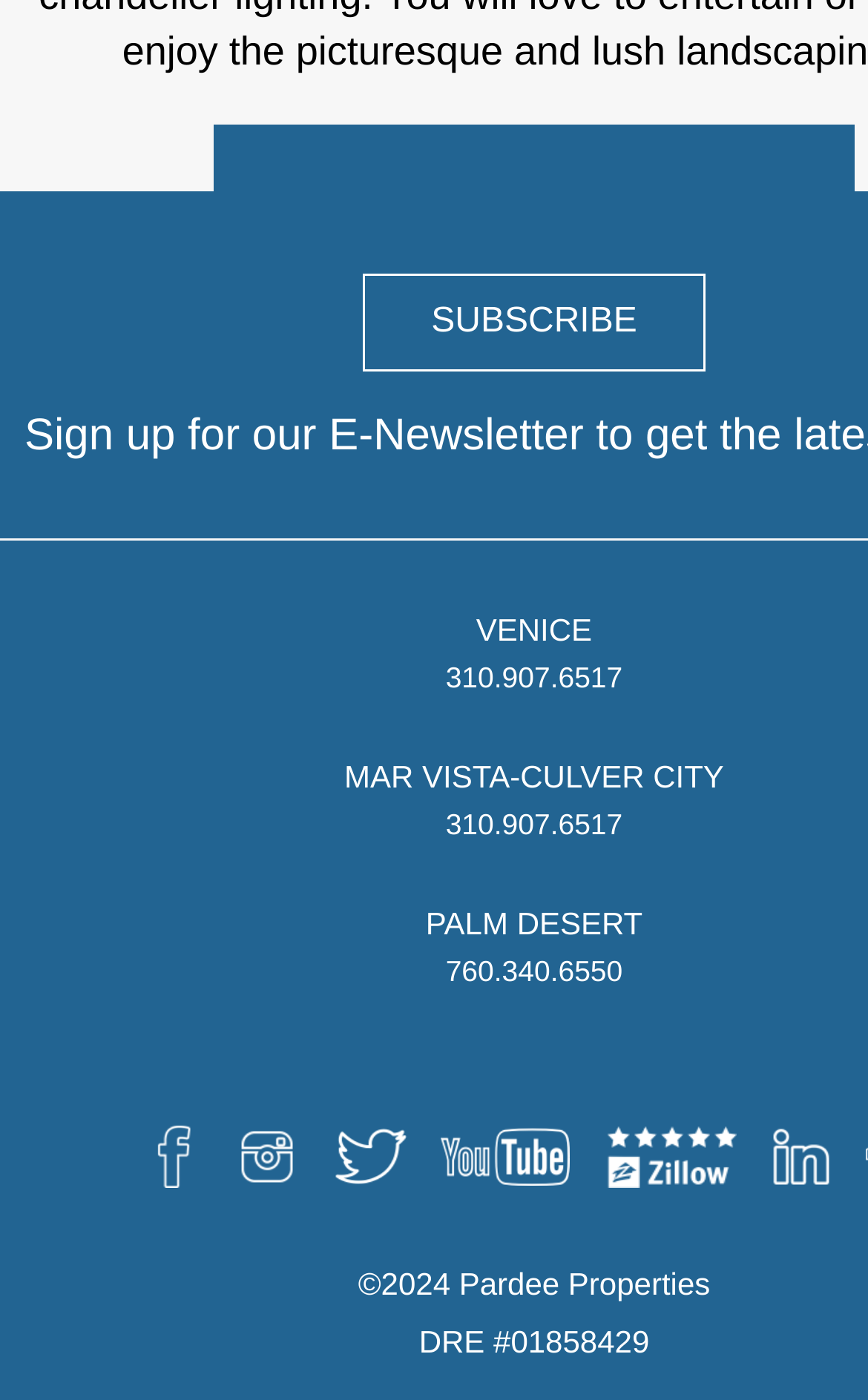How many locations are listed?
Look at the image and construct a detailed response to the question.

I counted the number of locations listed in the table, and there are 3 locations: Venice, Mar Vista-Culver City, and Palm Desert.